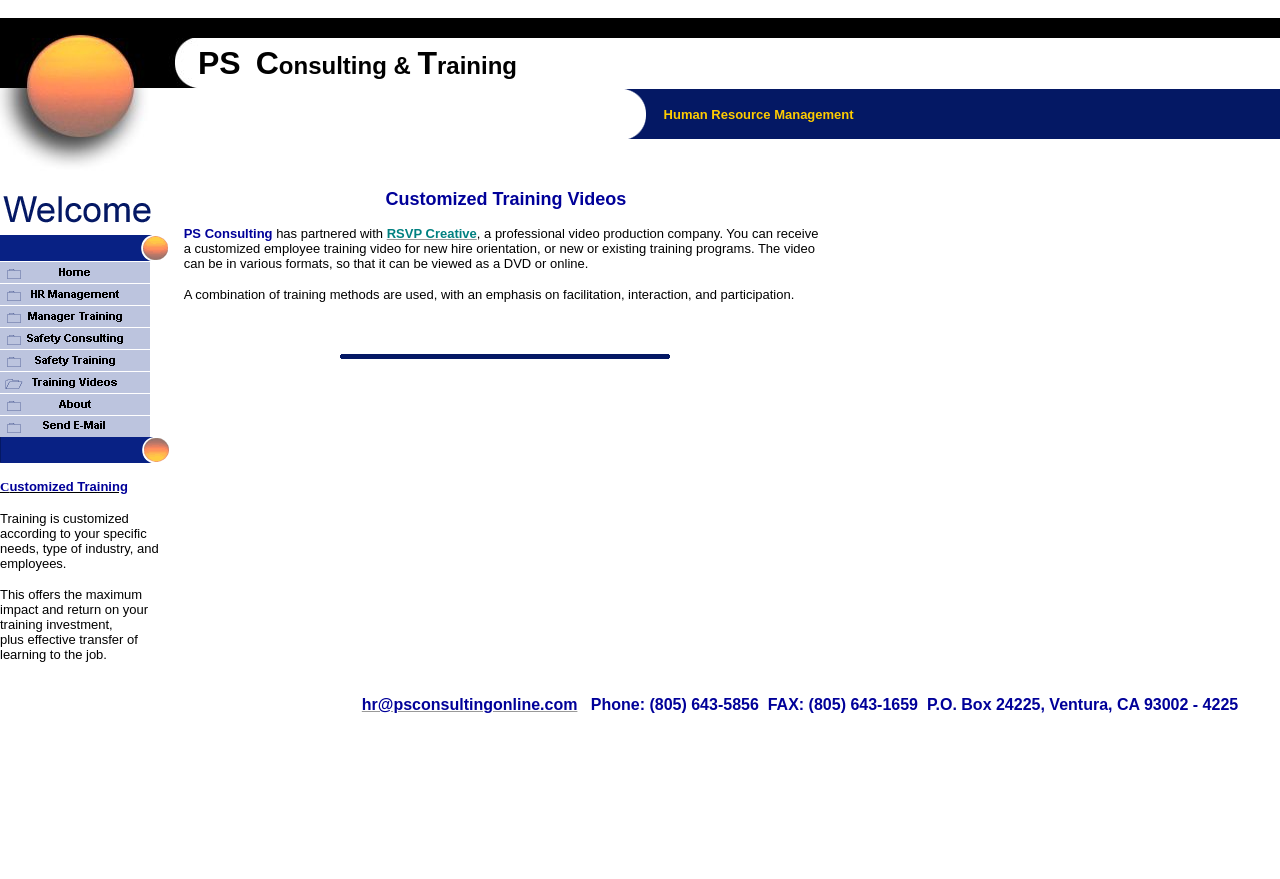What type of industry is this webpage related to?
Look at the screenshot and respond with a single word or phrase.

HR Management